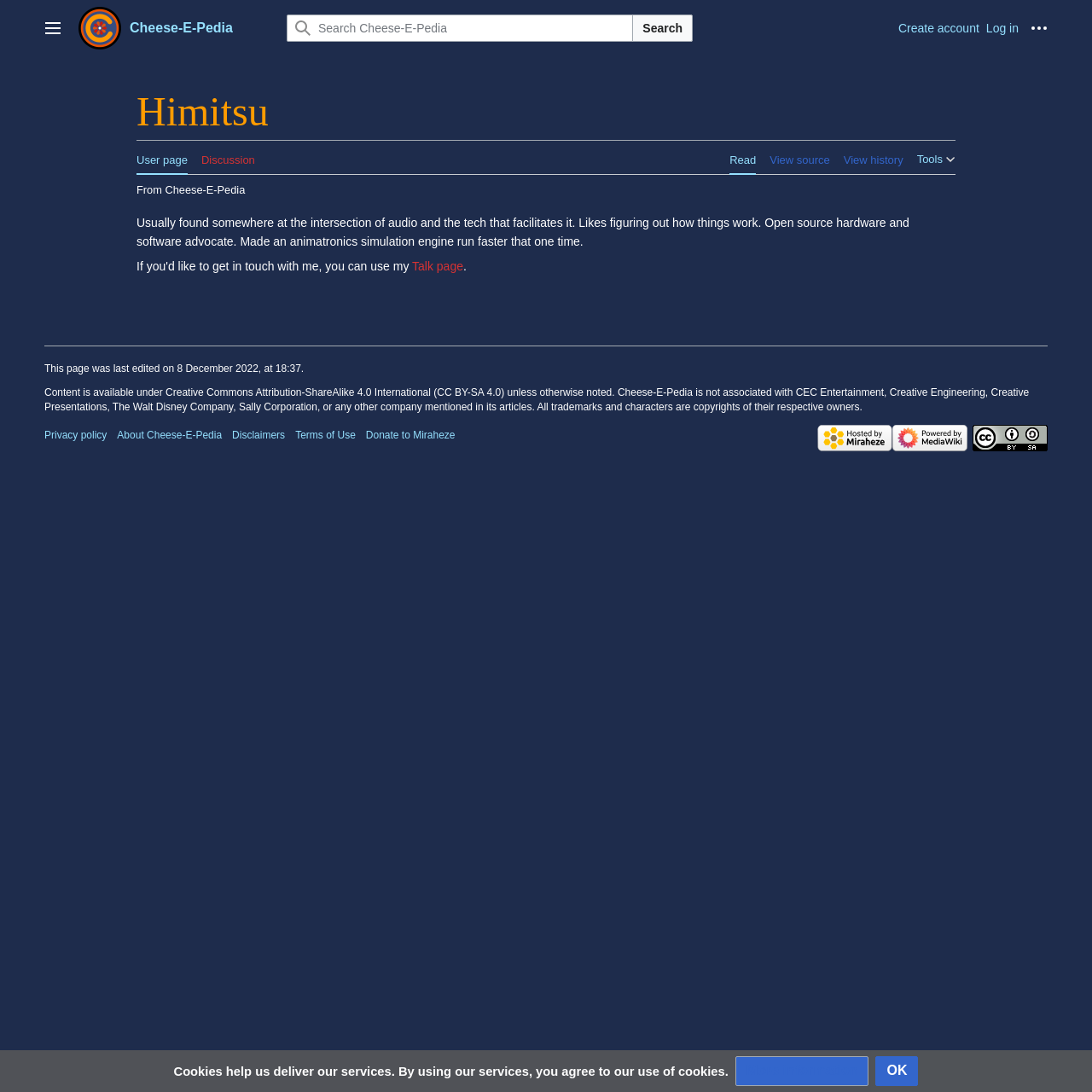Locate the UI element described by alt="Hosted by Miraheze" and provide its bounding box coordinates. Use the format (top-left x, top-left y, bottom-right x, bottom-right y) with all values as floating point numbers between 0 and 1.

[0.748, 0.395, 0.817, 0.406]